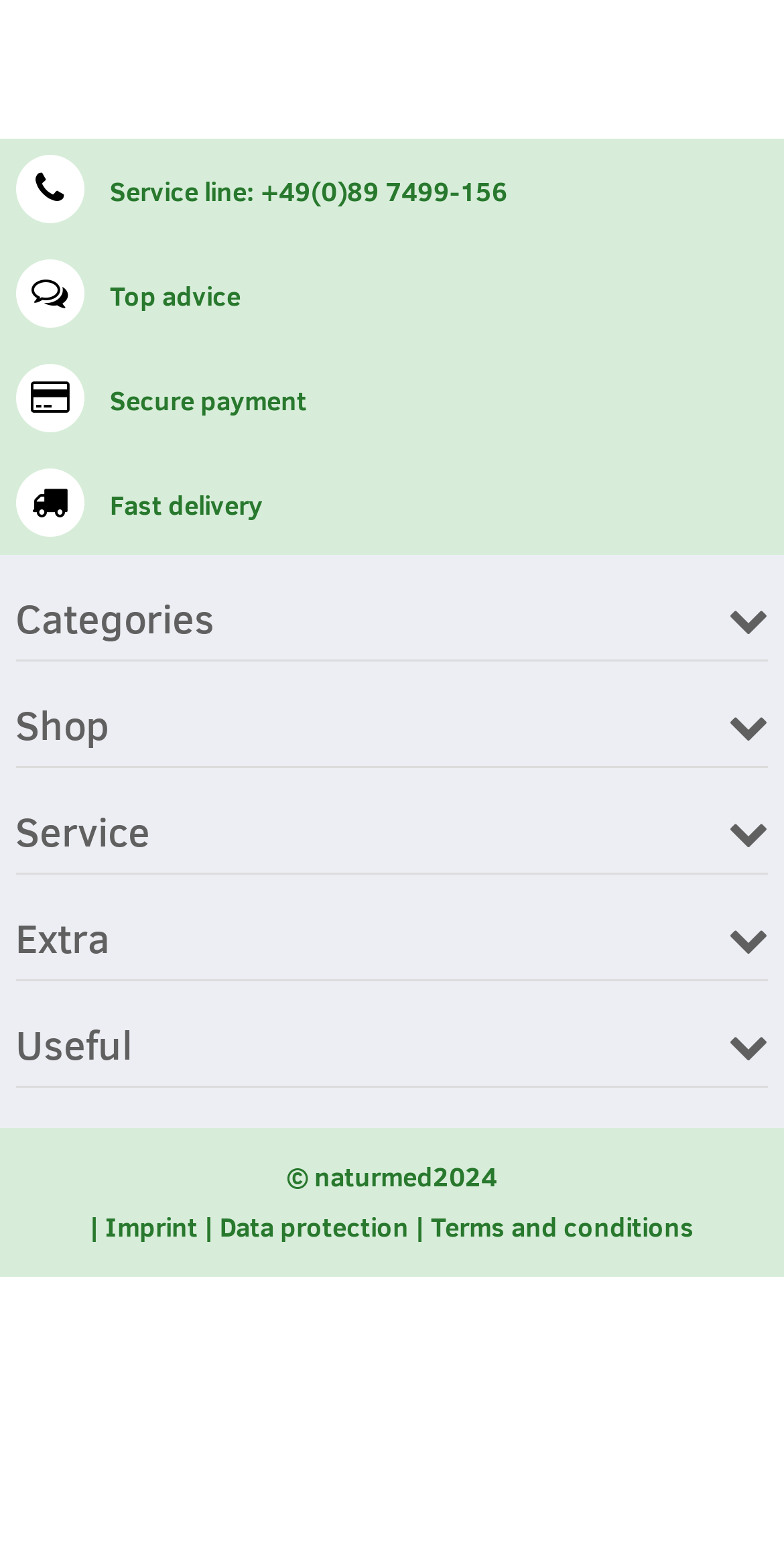What are the options available in the bottom section?
Please utilize the information in the image to give a detailed response to the question.

The options available in the bottom section of the webpage are 'Imprint', 'Data protection', and 'Terms and conditions', which are provided as links.